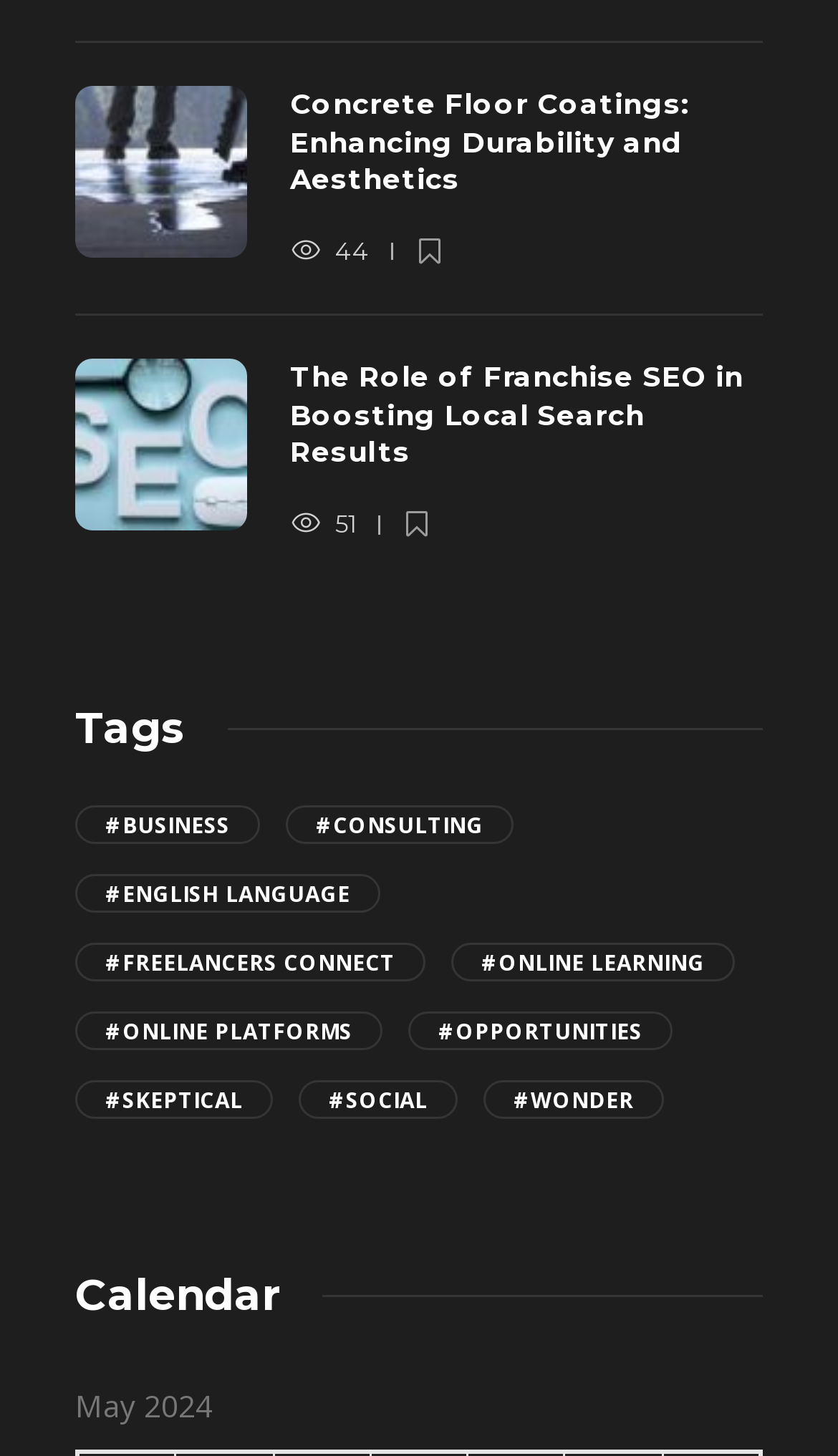Please find and report the bounding box coordinates of the element to click in order to perform the following action: "View the 'Tags' section". The coordinates should be expressed as four float numbers between 0 and 1, in the format [left, top, right, bottom].

[0.09, 0.483, 0.91, 0.518]